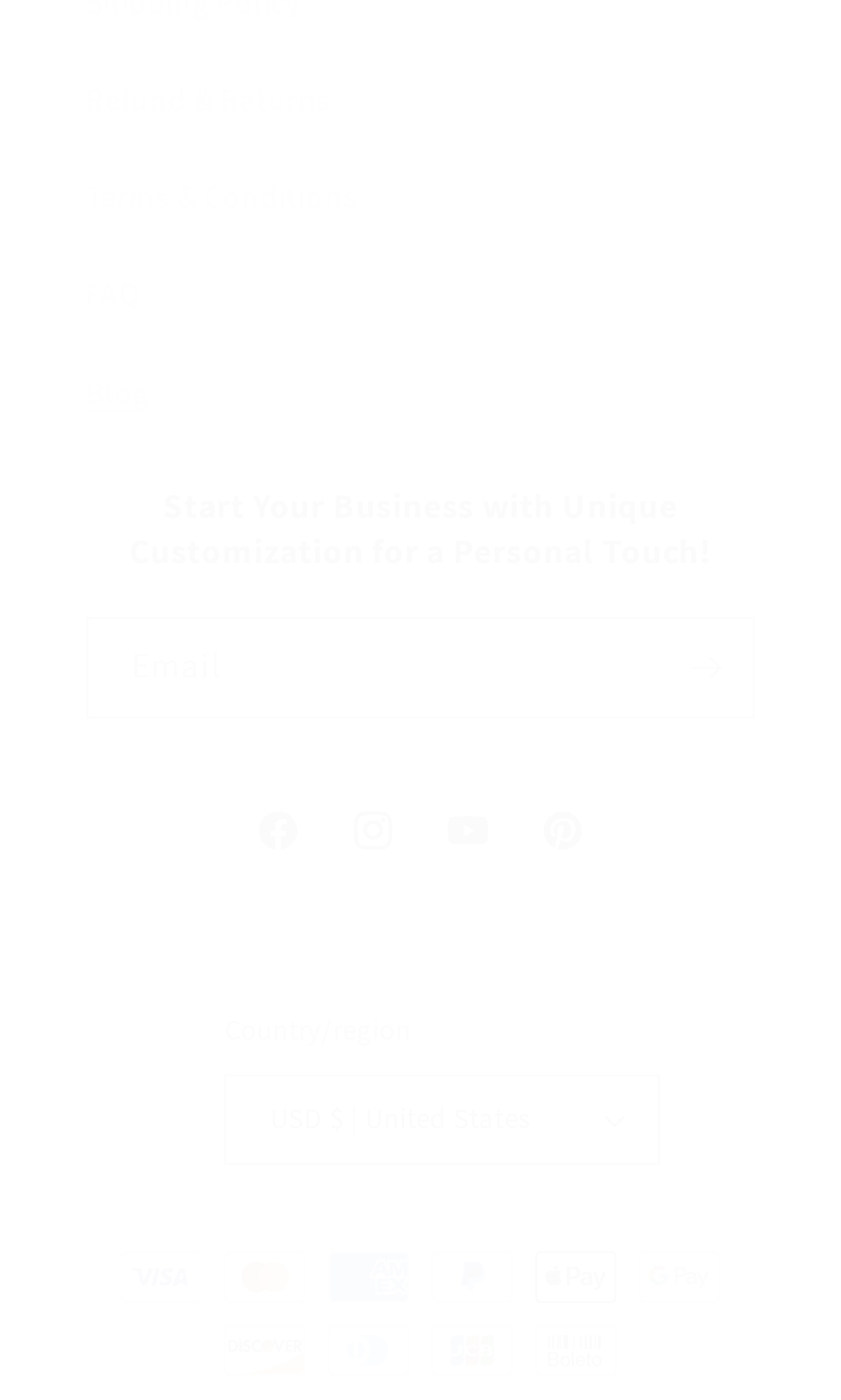Determine the bounding box coordinates of the target area to click to execute the following instruction: "Check payment methods."

[0.087, 0.883, 0.236, 0.954]